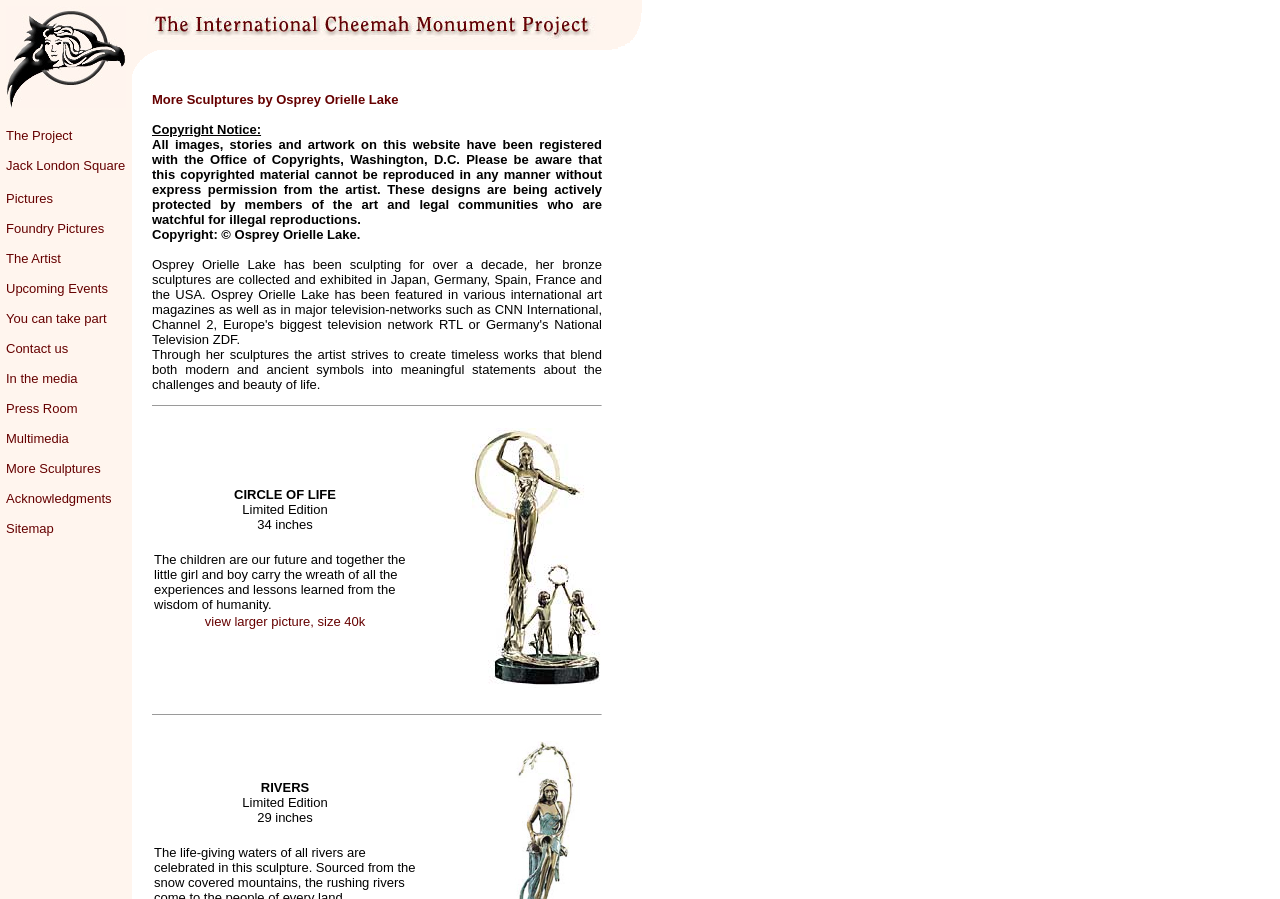Answer in one word or a short phrase: 
What is the name of the artist?

Osprey Orielle Lake